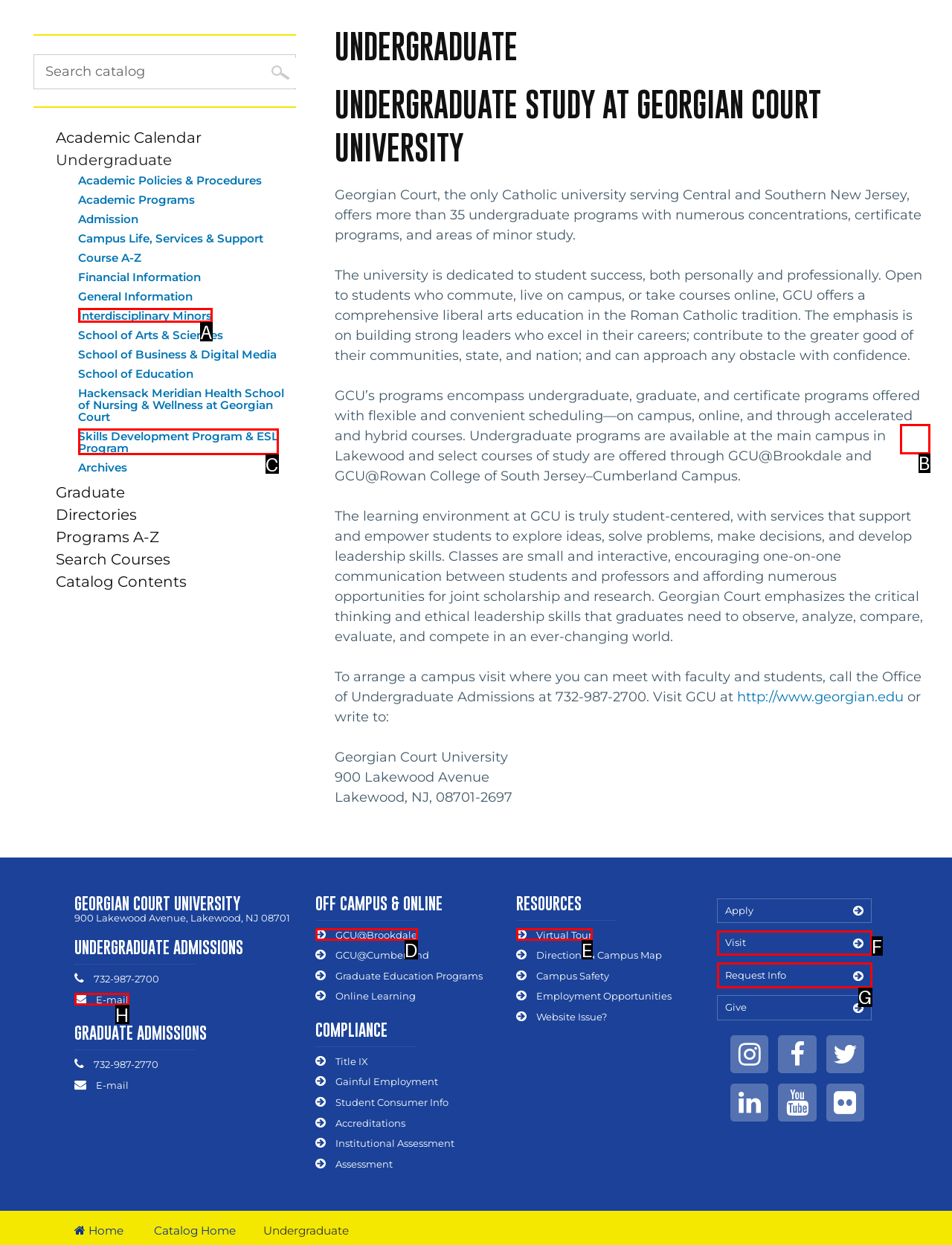Which HTML element matches the description: Back to top?
Reply with the letter of the correct choice.

B